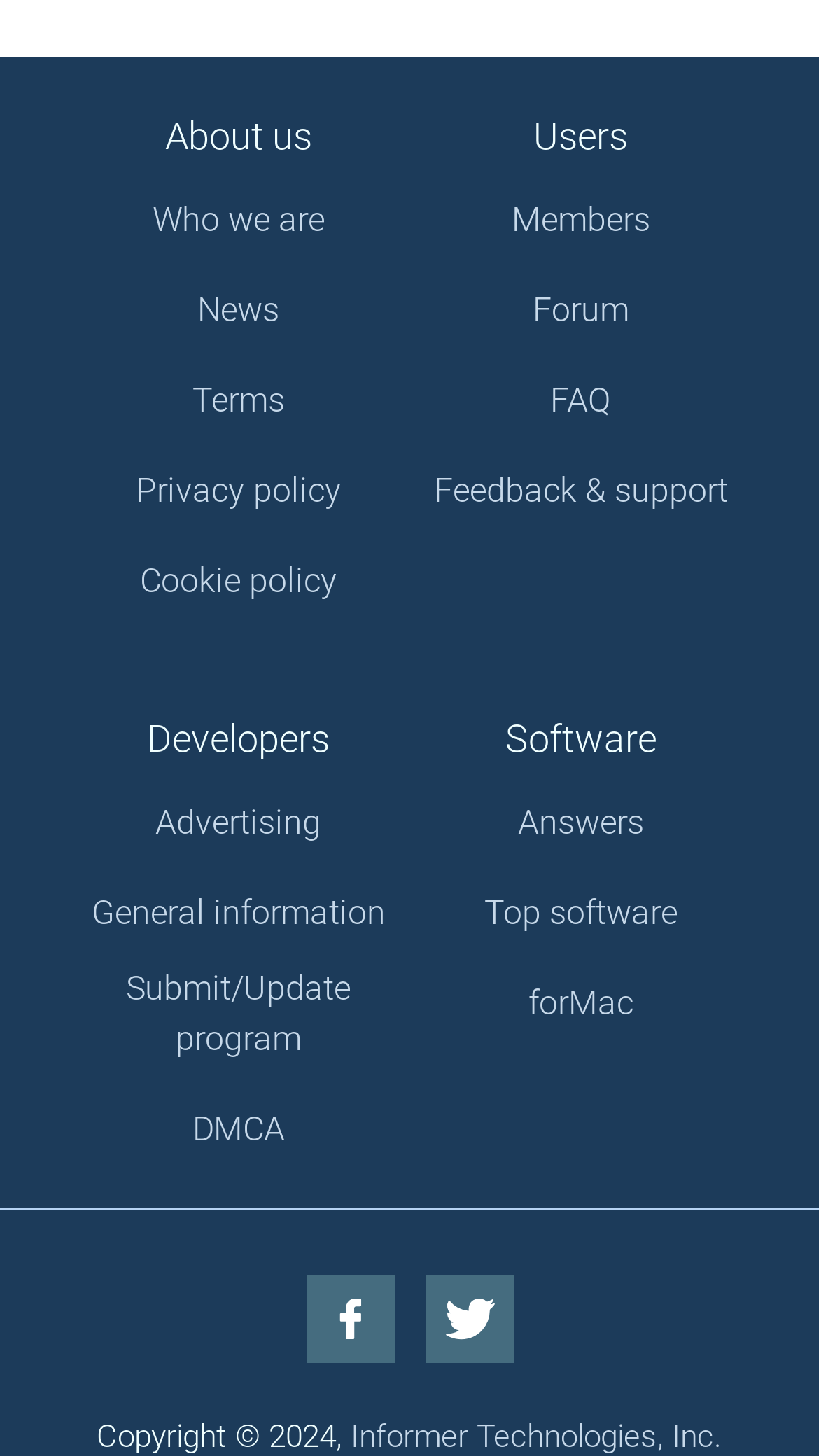Answer the question below with a single word or a brief phrase: 
What is the last link on the webpage?

Informer Technologies, Inc.